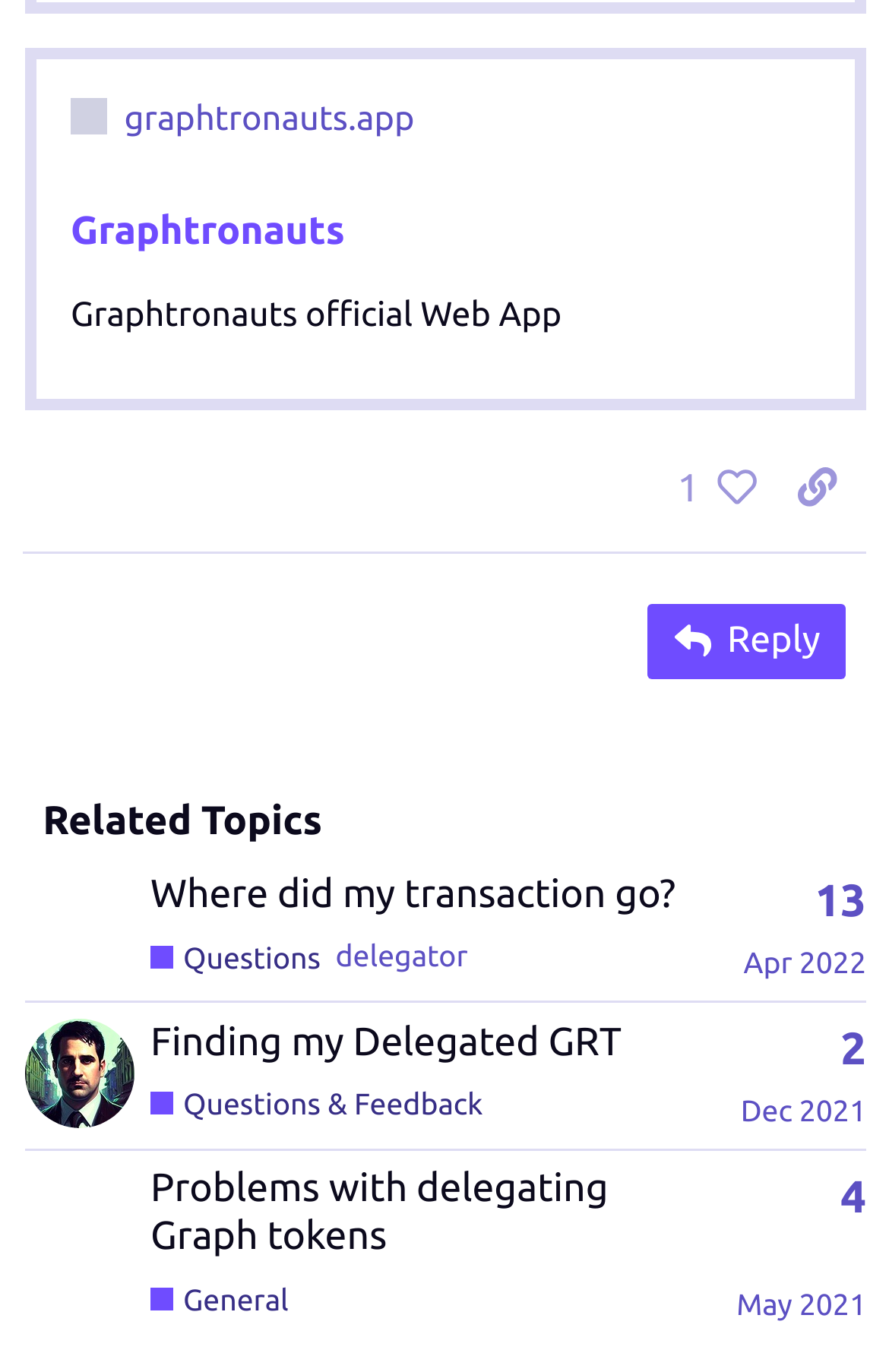How many replies does the first topic have?
Using the image, provide a concise answer in one word or a short phrase.

13